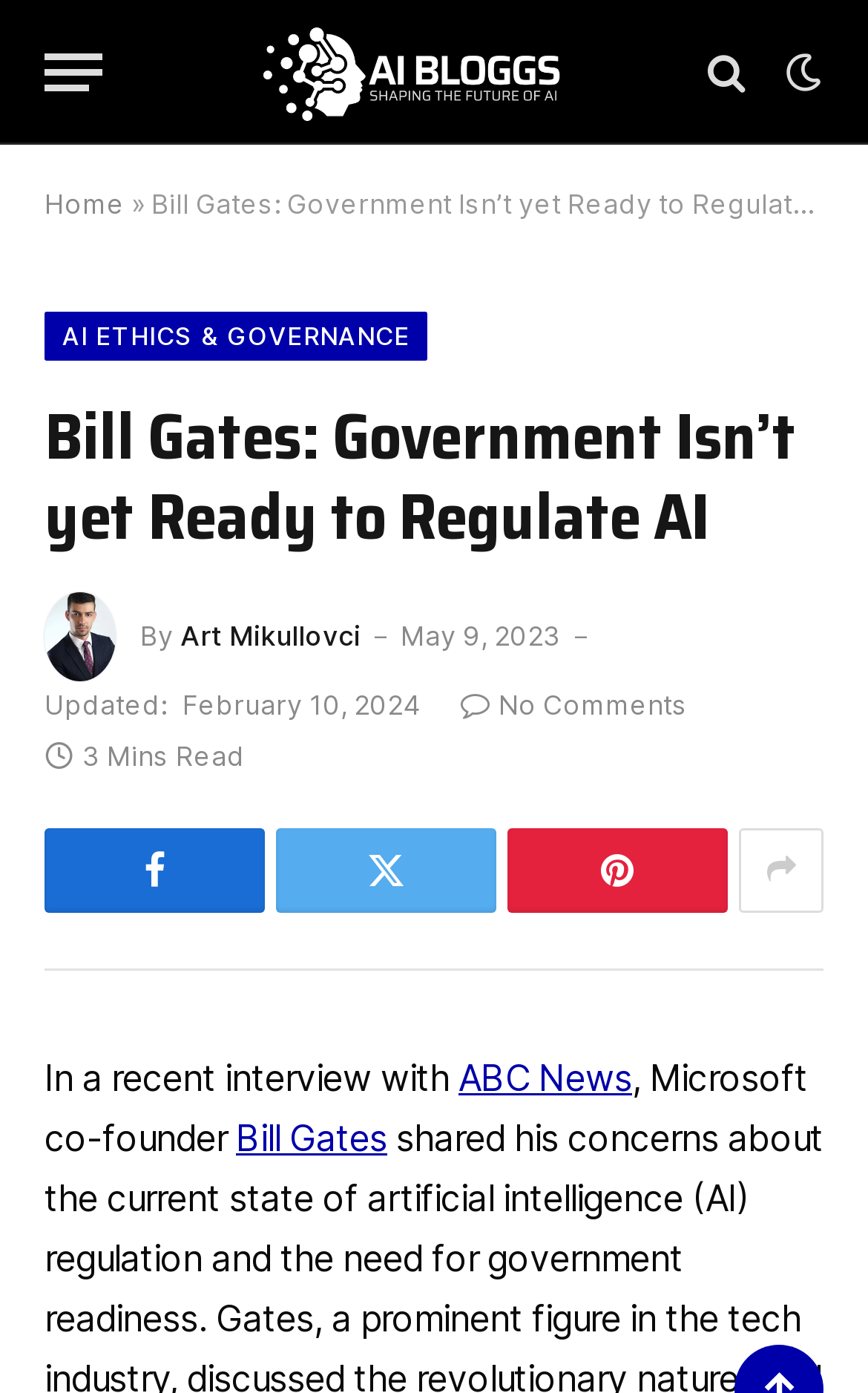Find the bounding box coordinates for the HTML element specified by: "CRIN".

None